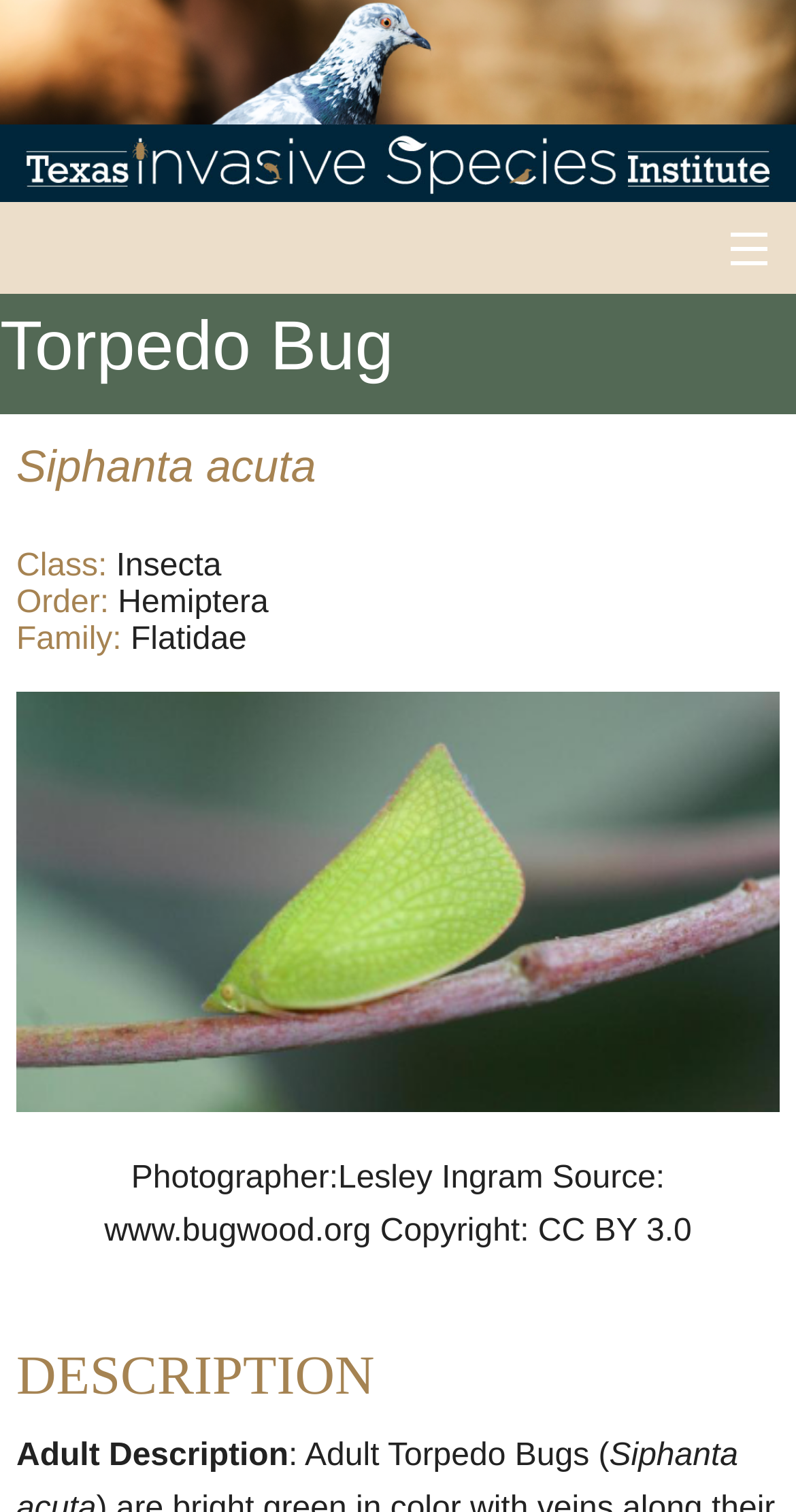Could you determine the bounding box coordinates of the clickable element to complete the instruction: "Explore the 'Experts' page"? Provide the coordinates as four float numbers between 0 and 1, i.e., [left, top, right, bottom].

[0.24, 0.442, 0.76, 0.502]